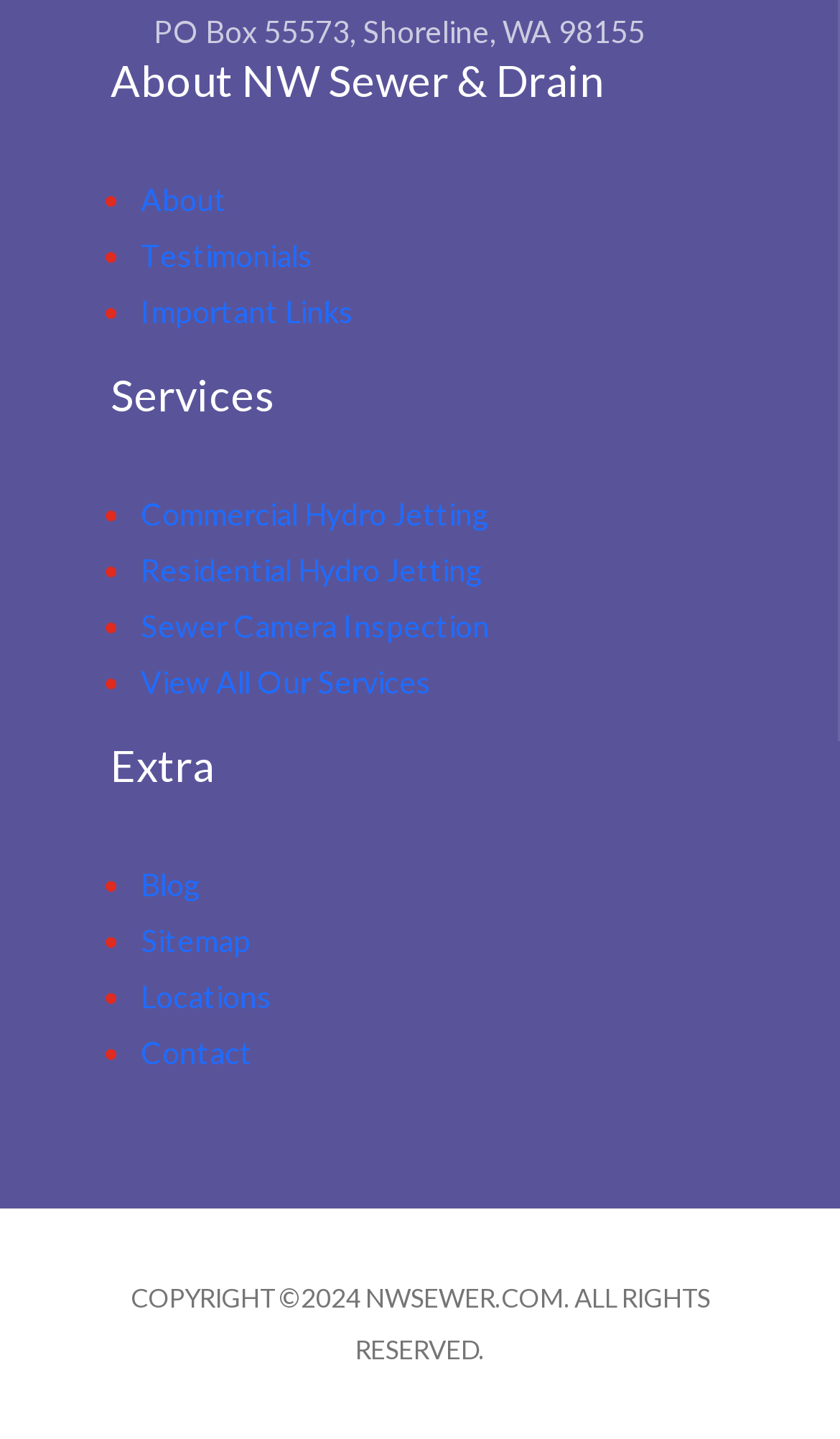Please specify the bounding box coordinates for the clickable region that will help you carry out the instruction: "visit Contact".

[0.167, 0.718, 0.3, 0.744]